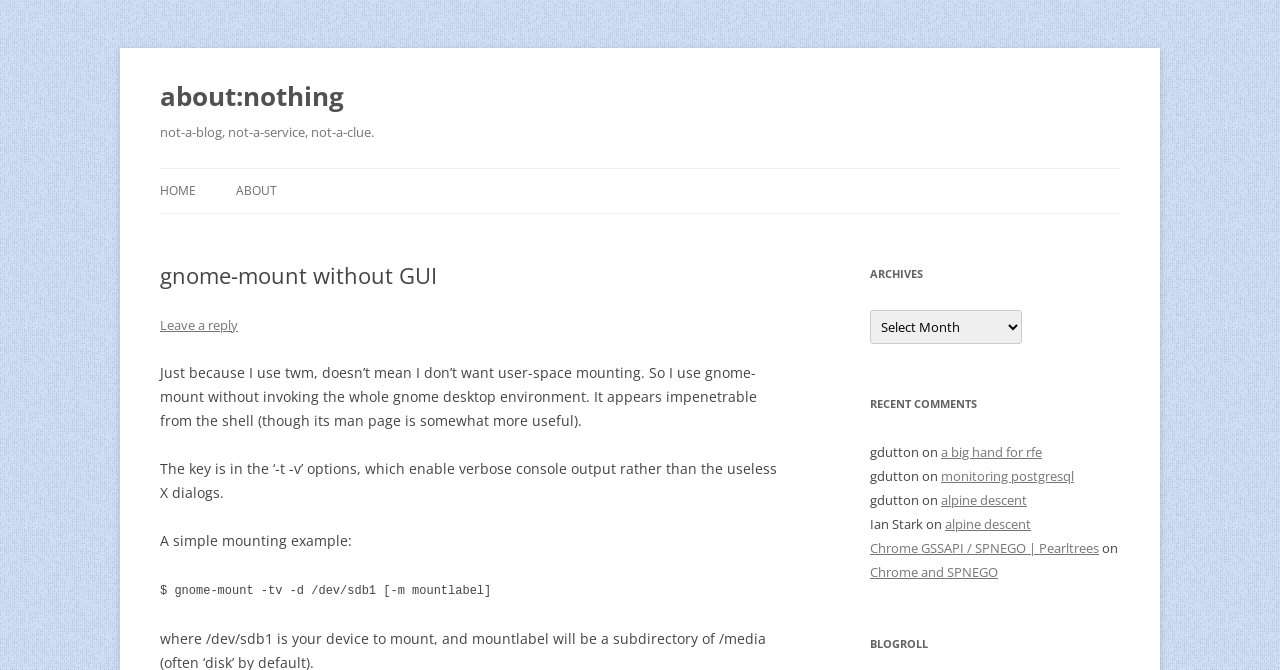What is the function of the '-t -v' options?
Examine the image and give a concise answer in one word or a short phrase.

verbose console output